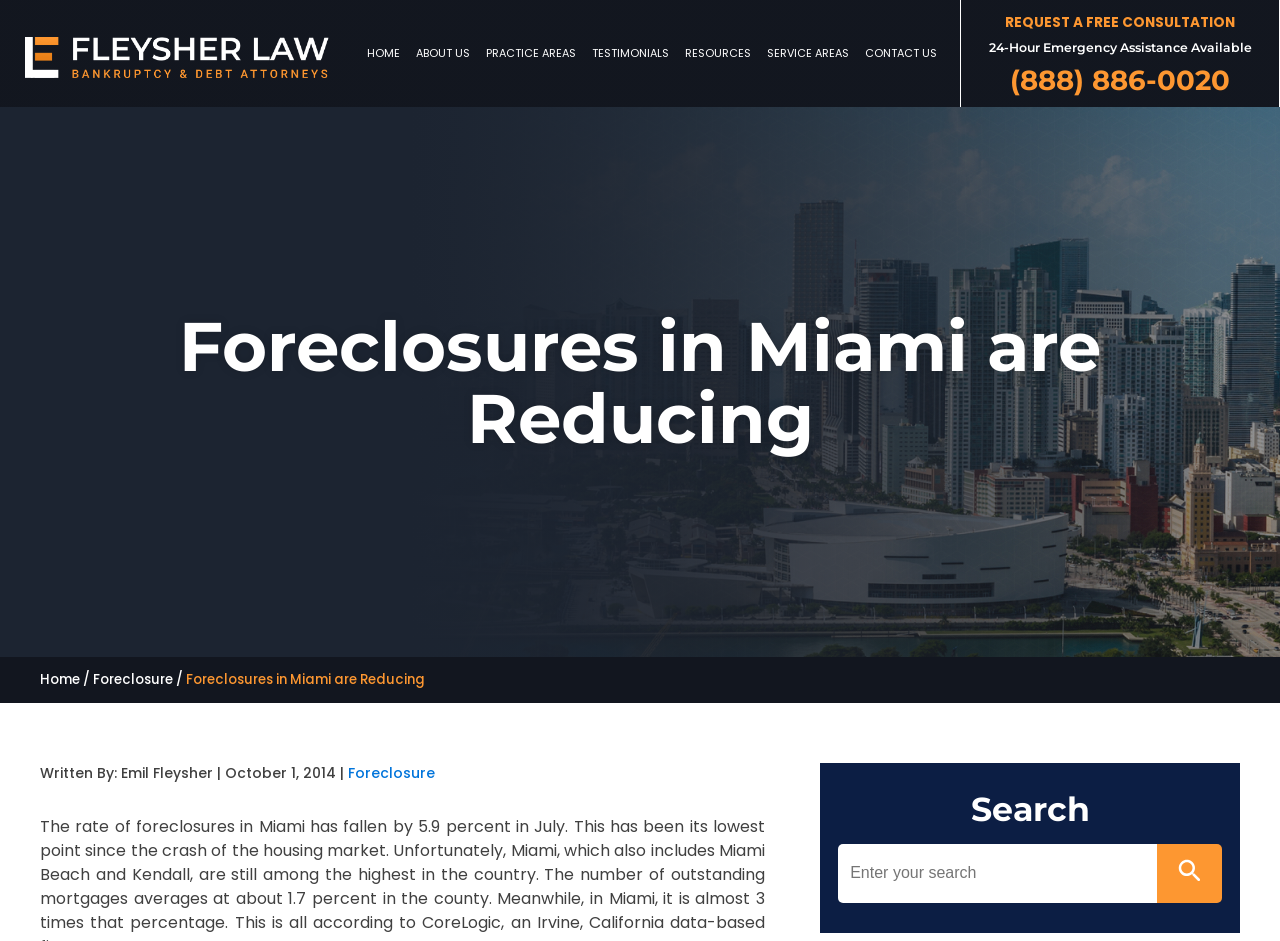Locate the headline of the webpage and generate its content.

Foreclosures in Miami are Reducing